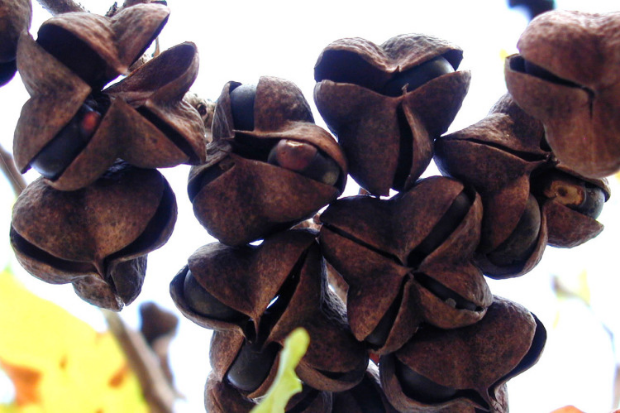What is the shape of the seed pods?
Kindly give a detailed and elaborate answer to the question.

The caption describes the seed pods as having a 'unique heart-like shape', which gives them an intriguing visual appeal.